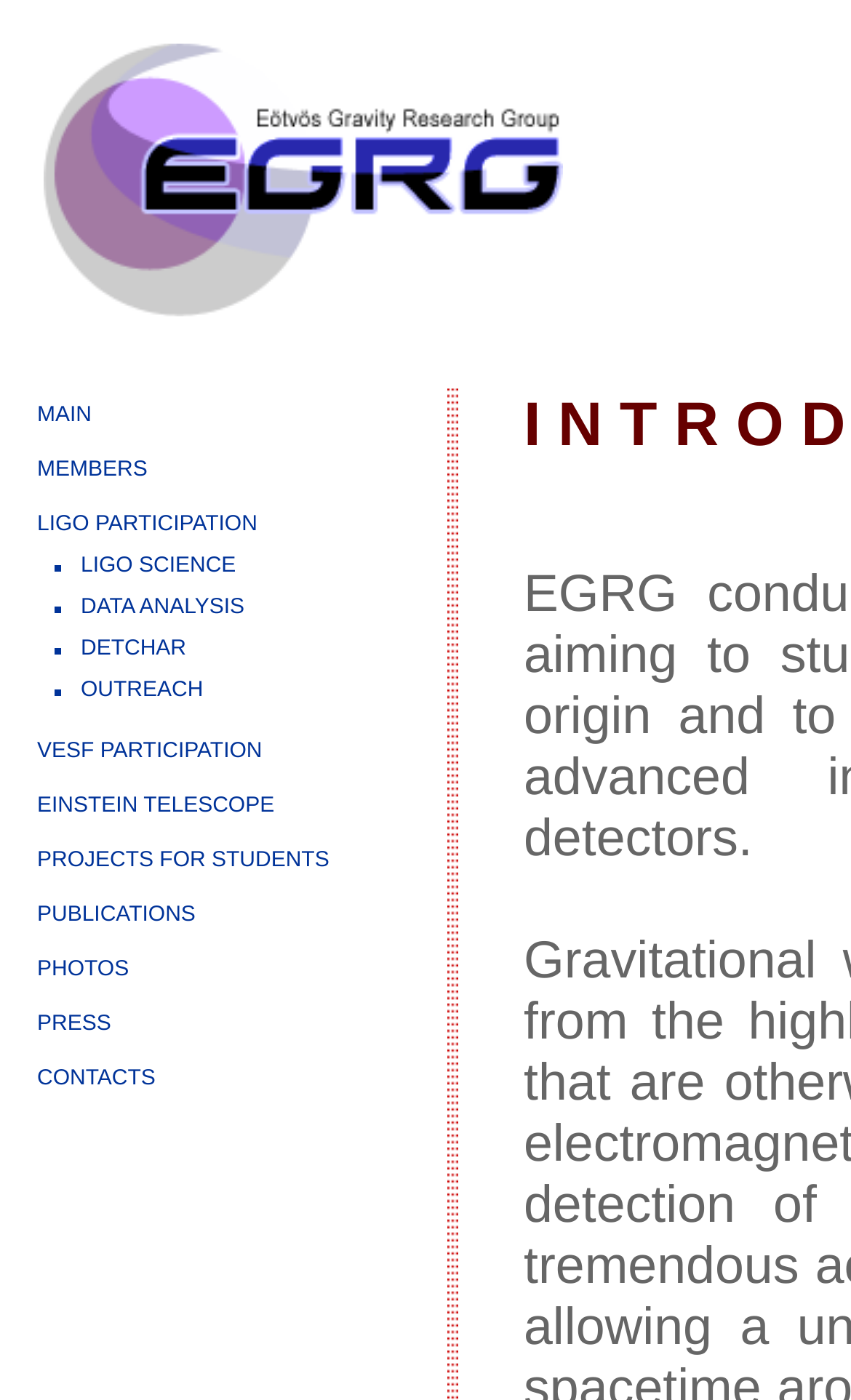Please locate the bounding box coordinates of the element that should be clicked to complete the given instruction: "view members".

[0.026, 0.316, 0.472, 0.355]